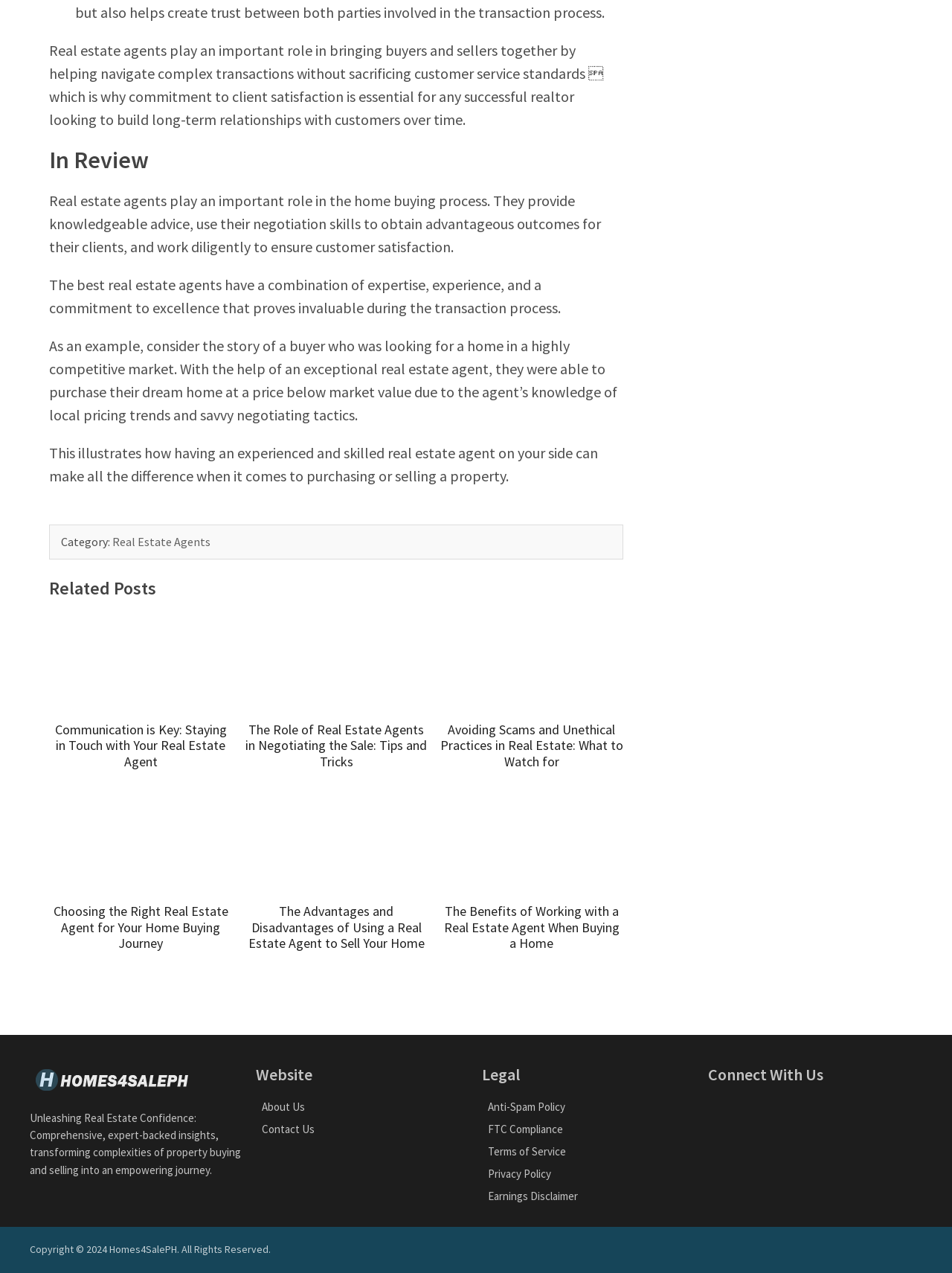What is the role of real estate agents in the home buying process?
With the help of the image, please provide a detailed response to the question.

According to the webpage, real estate agents play an important role in the home buying process by providing knowledgeable advice, using their negotiation skills to obtain advantageous outcomes for their clients, and working diligently to ensure customer satisfaction.